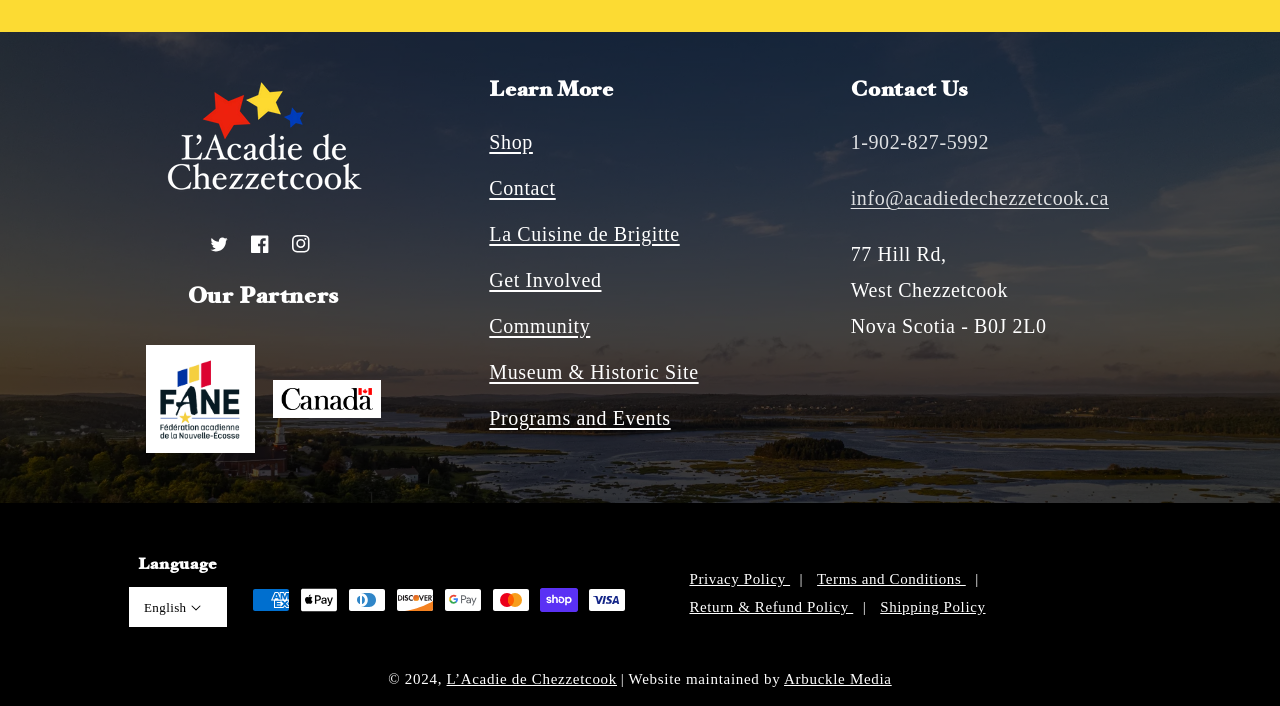Please provide the bounding box coordinates for the element that needs to be clicked to perform the instruction: "Contact us by phone". The coordinates must consist of four float numbers between 0 and 1, formatted as [left, top, right, bottom].

[0.665, 0.185, 0.773, 0.216]